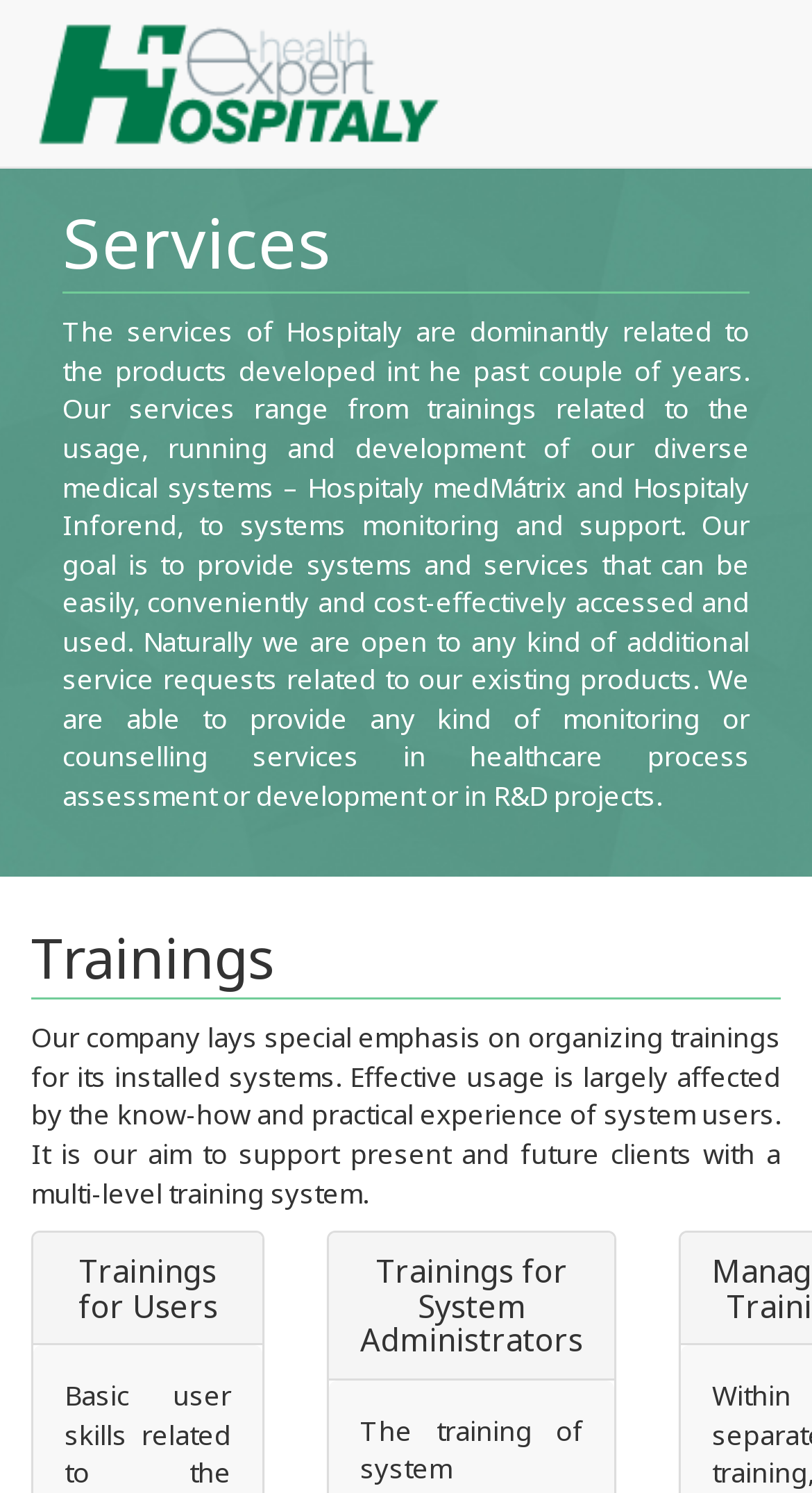What are the two types of trainings mentioned on the webpage?
Refer to the image and provide a one-word or short phrase answer.

User and System Administrator trainings